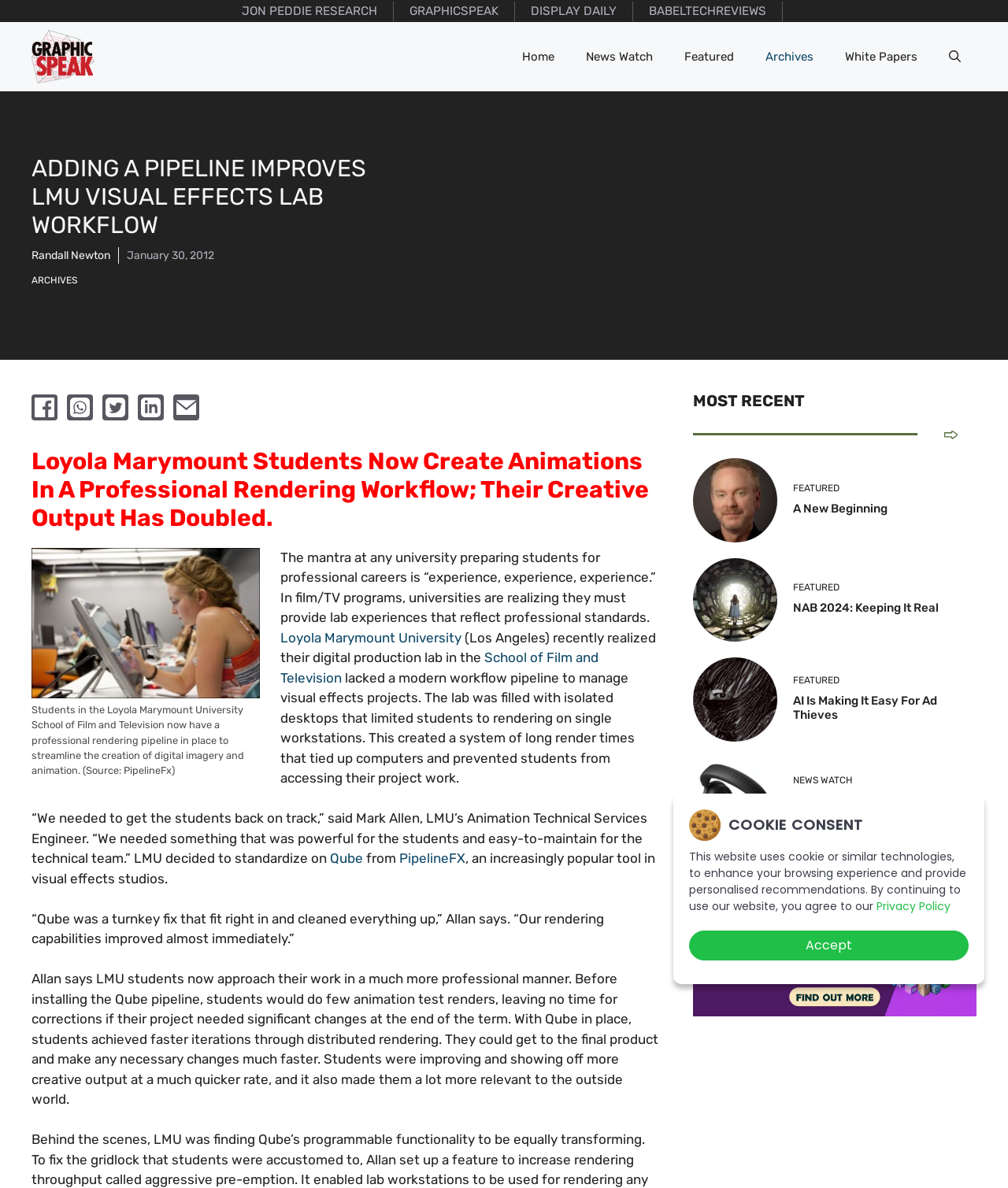Indicate the bounding box coordinates of the element that must be clicked to execute the instruction: "Go to the Home page". The coordinates should be given as four float numbers between 0 and 1, i.e., [left, top, right, bottom].

[0.502, 0.038, 0.566, 0.058]